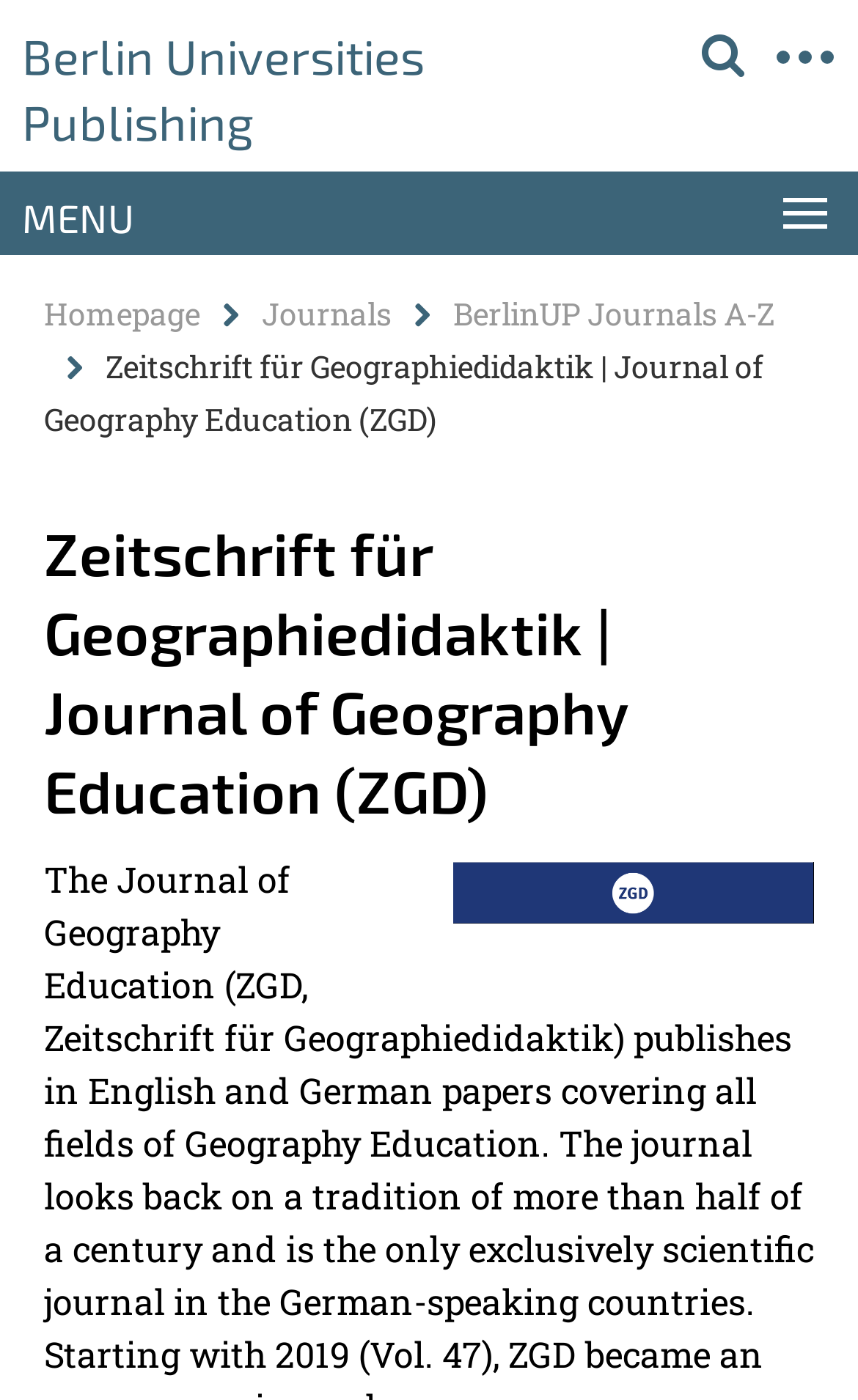What is the abbreviation of the journal name?
Give a one-word or short phrase answer based on the image.

ZGD